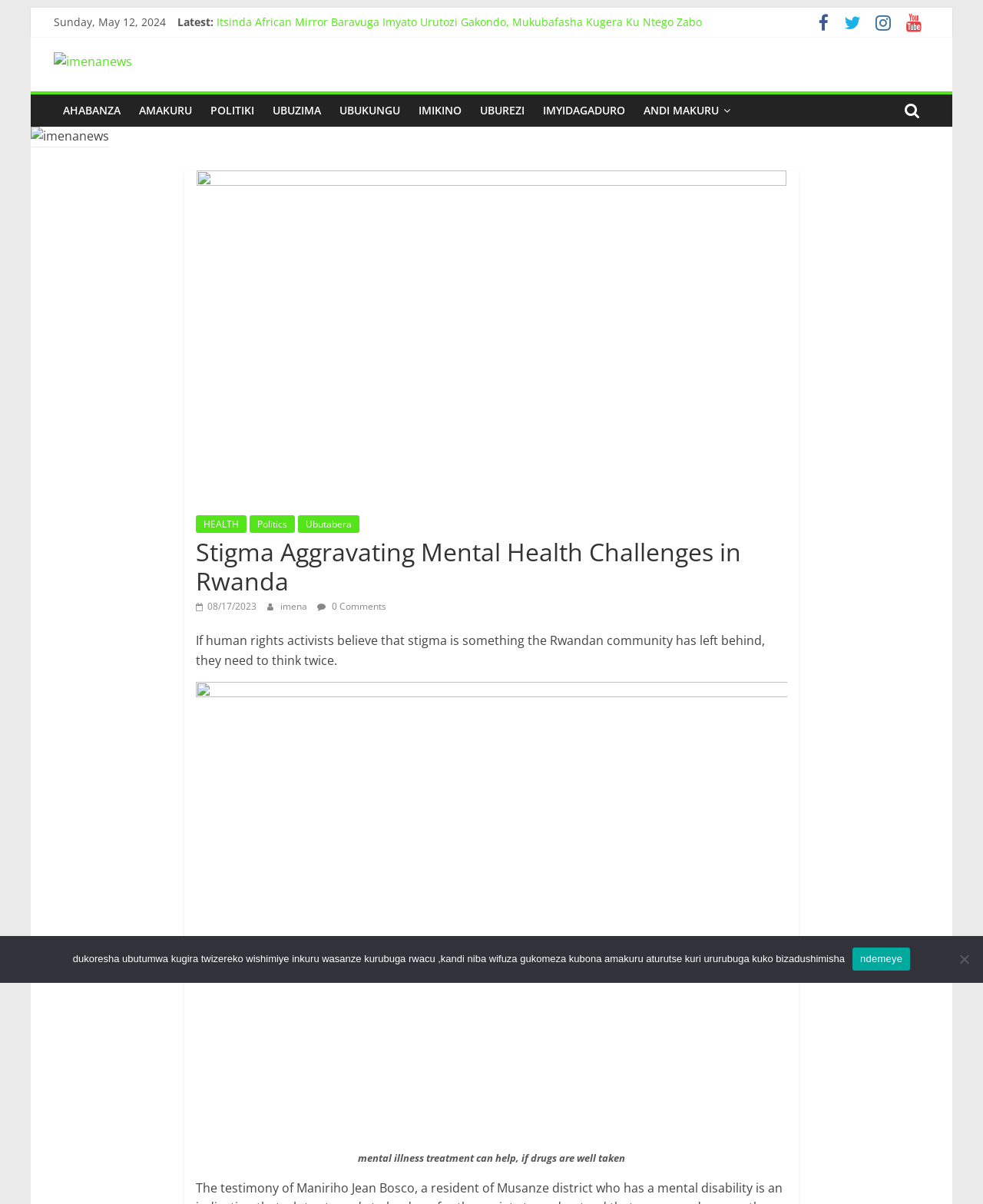Identify the bounding box coordinates of the region that needs to be clicked to carry out this instruction: "Click the DOWNLOADS link". Provide these coordinates as four float numbers ranging from 0 to 1, i.e., [left, top, right, bottom].

None